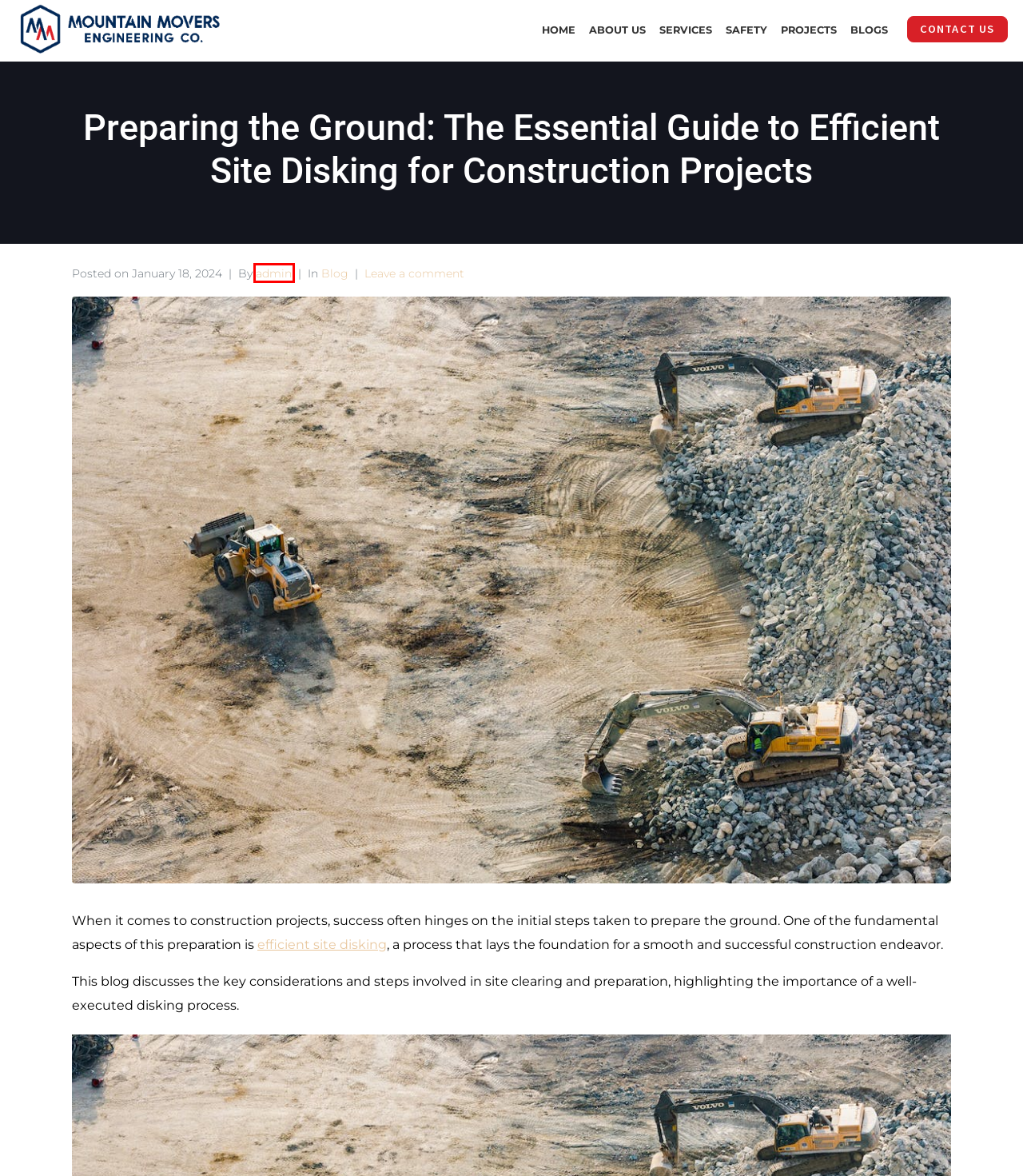Look at the screenshot of a webpage where a red rectangle bounding box is present. Choose the webpage description that best describes the new webpage after clicking the element inside the red bounding box. Here are the candidates:
A. Contact - Mountain Movers
B. Tilling or Disking | EcoRestore Utah | USU
C. Blog - Mountain Movers
D. Blogs - Mountain Movers
E. Home - Mountain Movers
F. admin - Mountain Movers
G. Projects - Mountain Movers
H. Safety - Mountain Movers

F